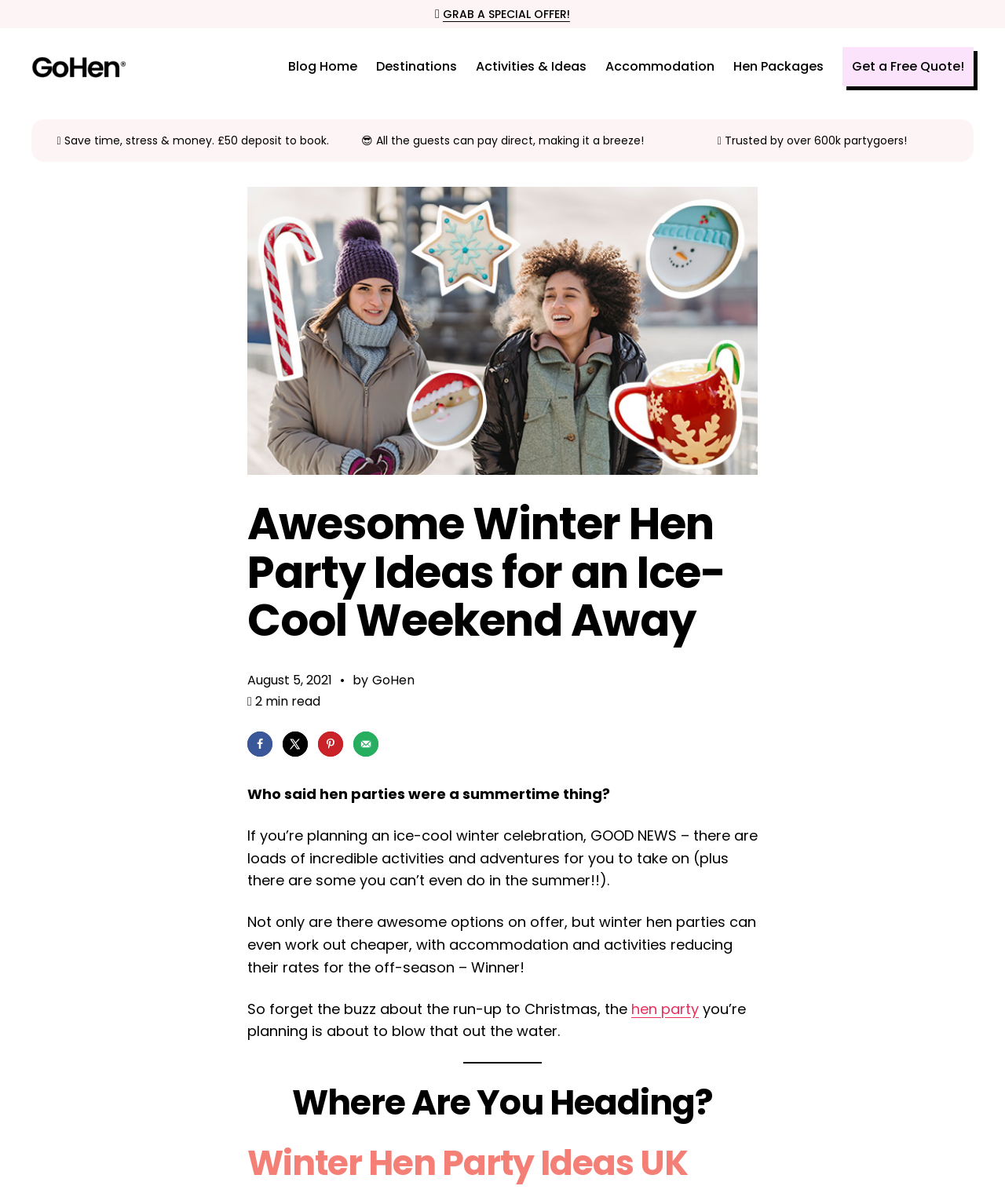Locate the bounding box of the UI element described by: "View All News →" in the given webpage screenshot.

None